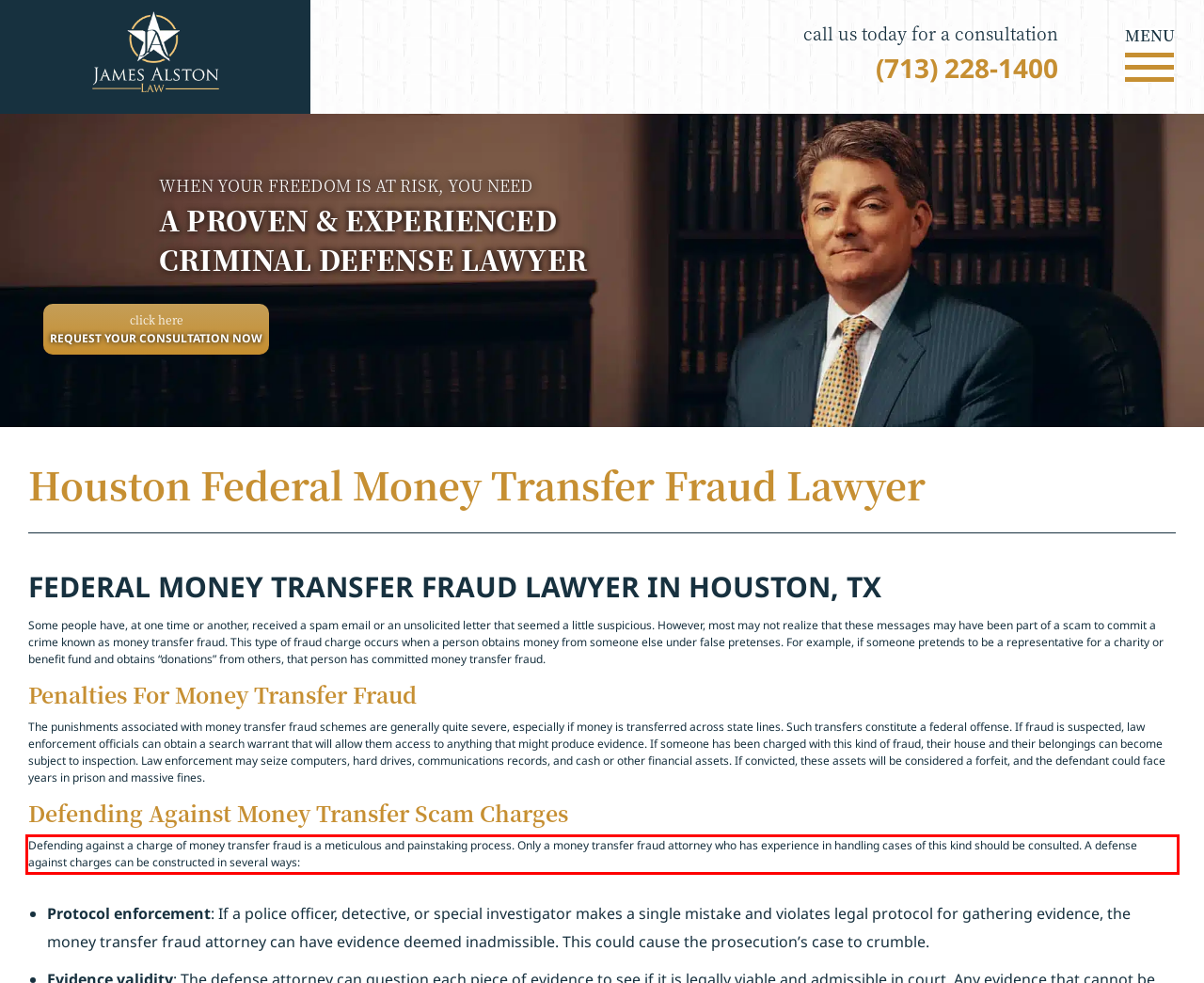Look at the webpage screenshot and recognize the text inside the red bounding box.

Defending against a charge of money transfer fraud is a meticulous and painstaking process. Only a money transfer fraud attorney who has experience in handling cases of this kind should be consulted. A defense against charges can be constructed in several ways: